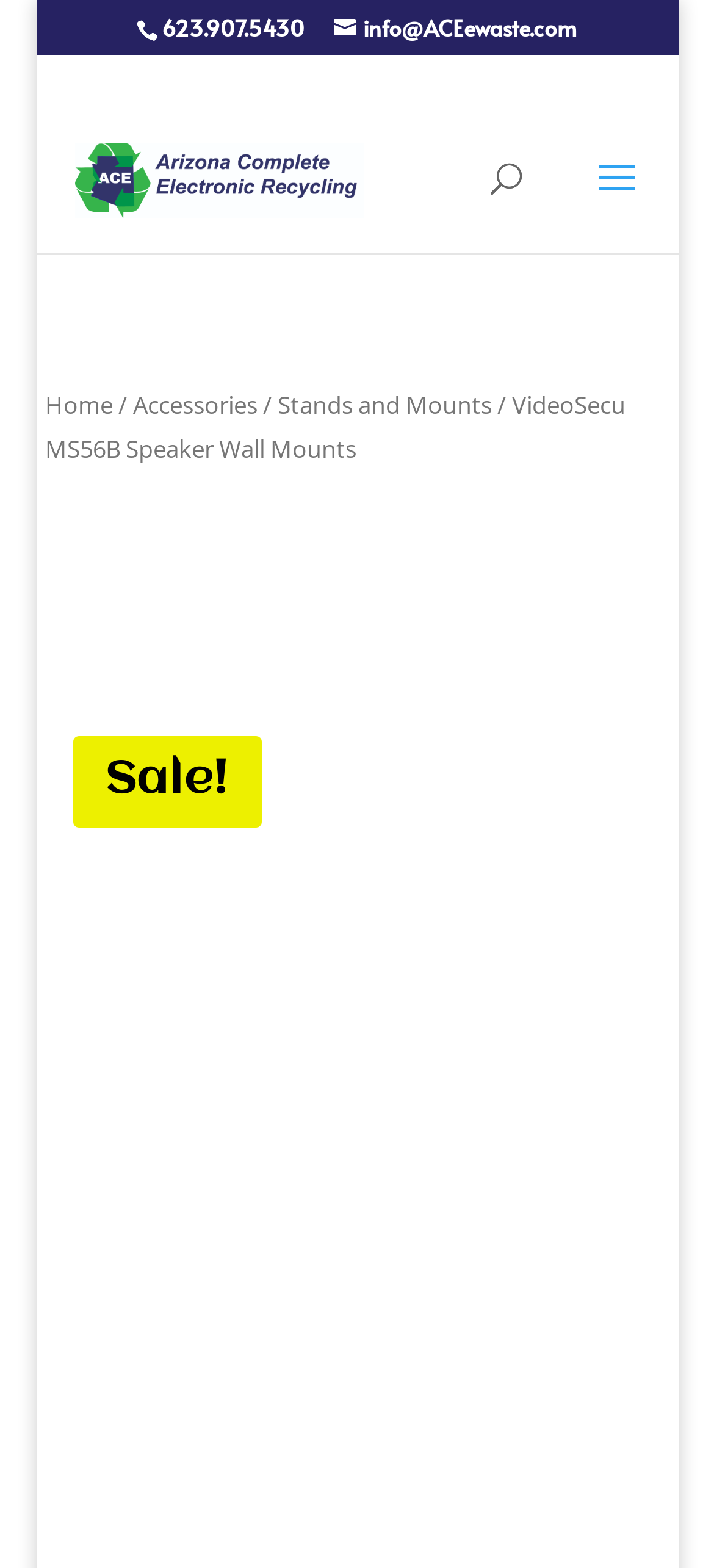Please provide a short answer using a single word or phrase for the question:
What is the sale indicator?

Sale!